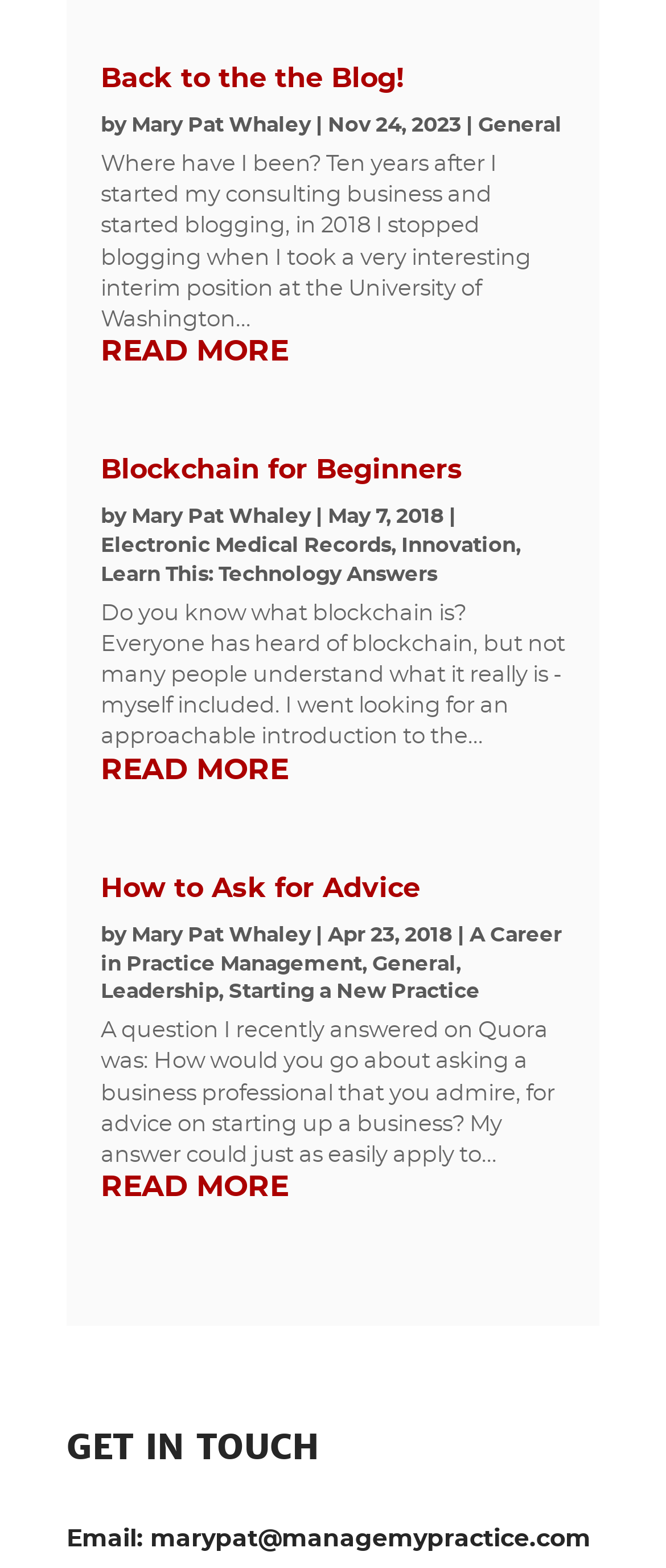Can you find the bounding box coordinates for the element that needs to be clicked to execute this instruction: "get in touch via email"? The coordinates should be given as four float numbers between 0 and 1, i.e., [left, top, right, bottom].

[0.1, 0.974, 0.887, 0.99]